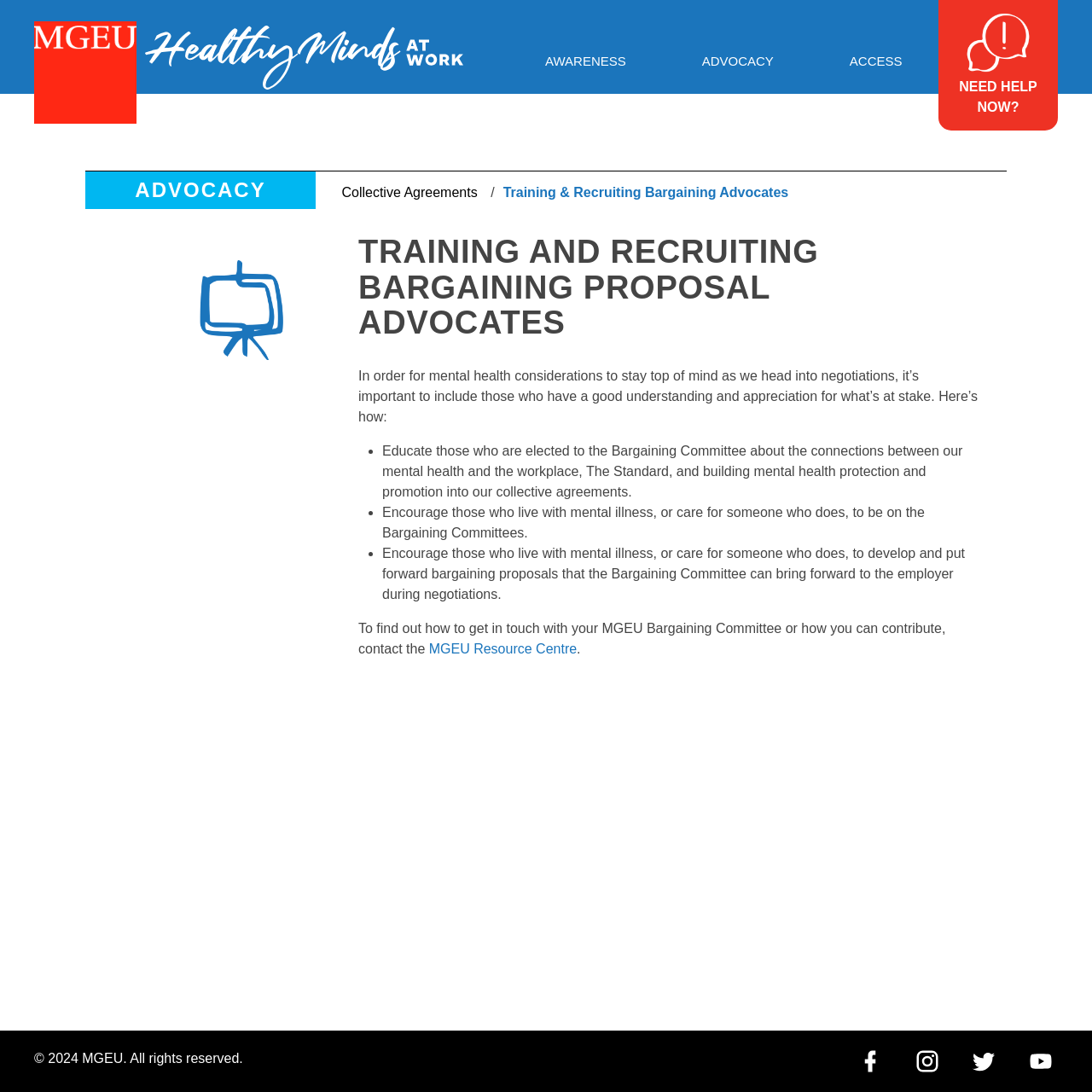Determine the bounding box coordinates of the region that needs to be clicked to achieve the task: "Click on the 'AWARENESS' link".

[0.488, 0.027, 0.591, 0.086]